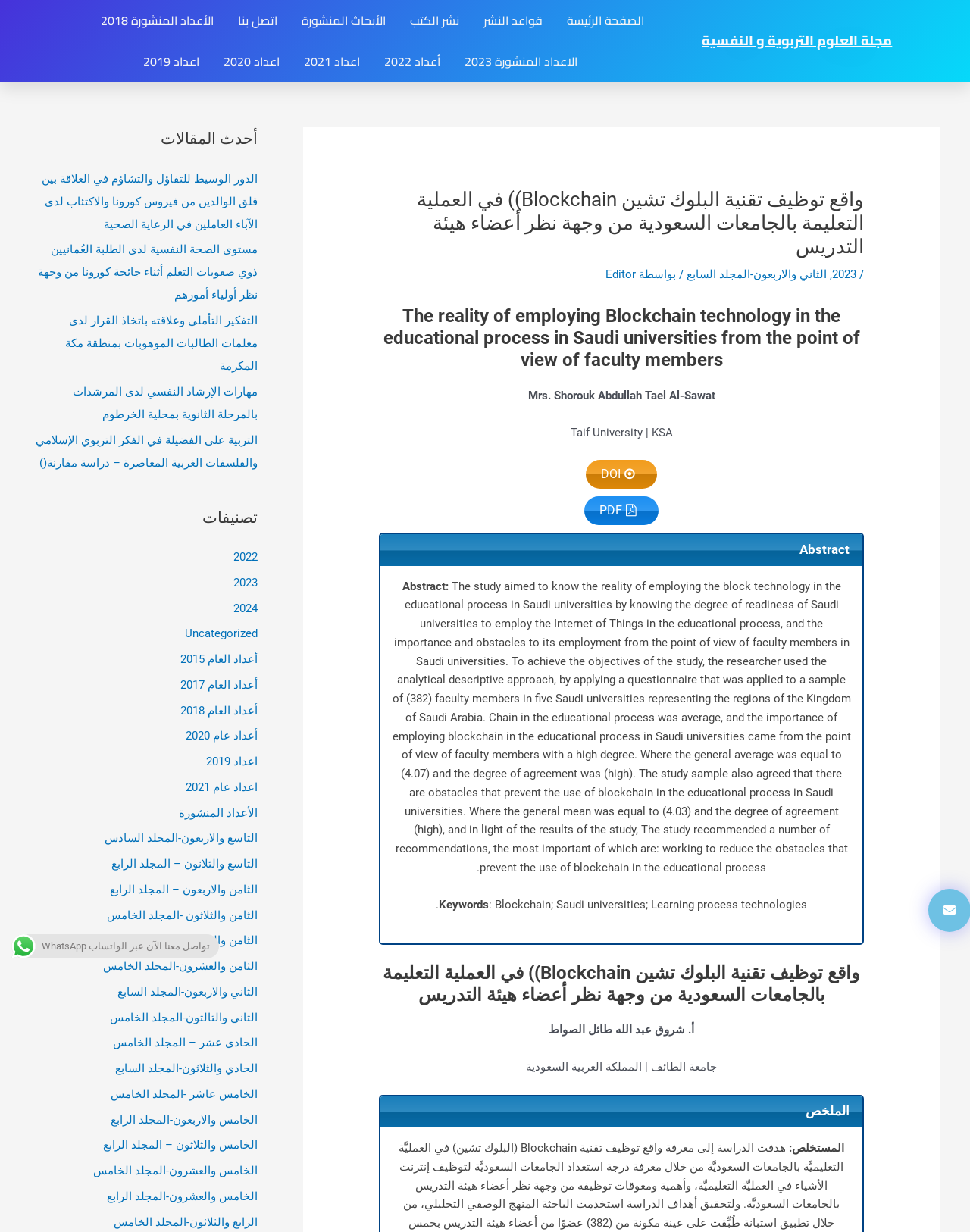Determine the bounding box coordinates for the HTML element described here: "أعداد 2022".

[0.396, 0.033, 0.454, 0.066]